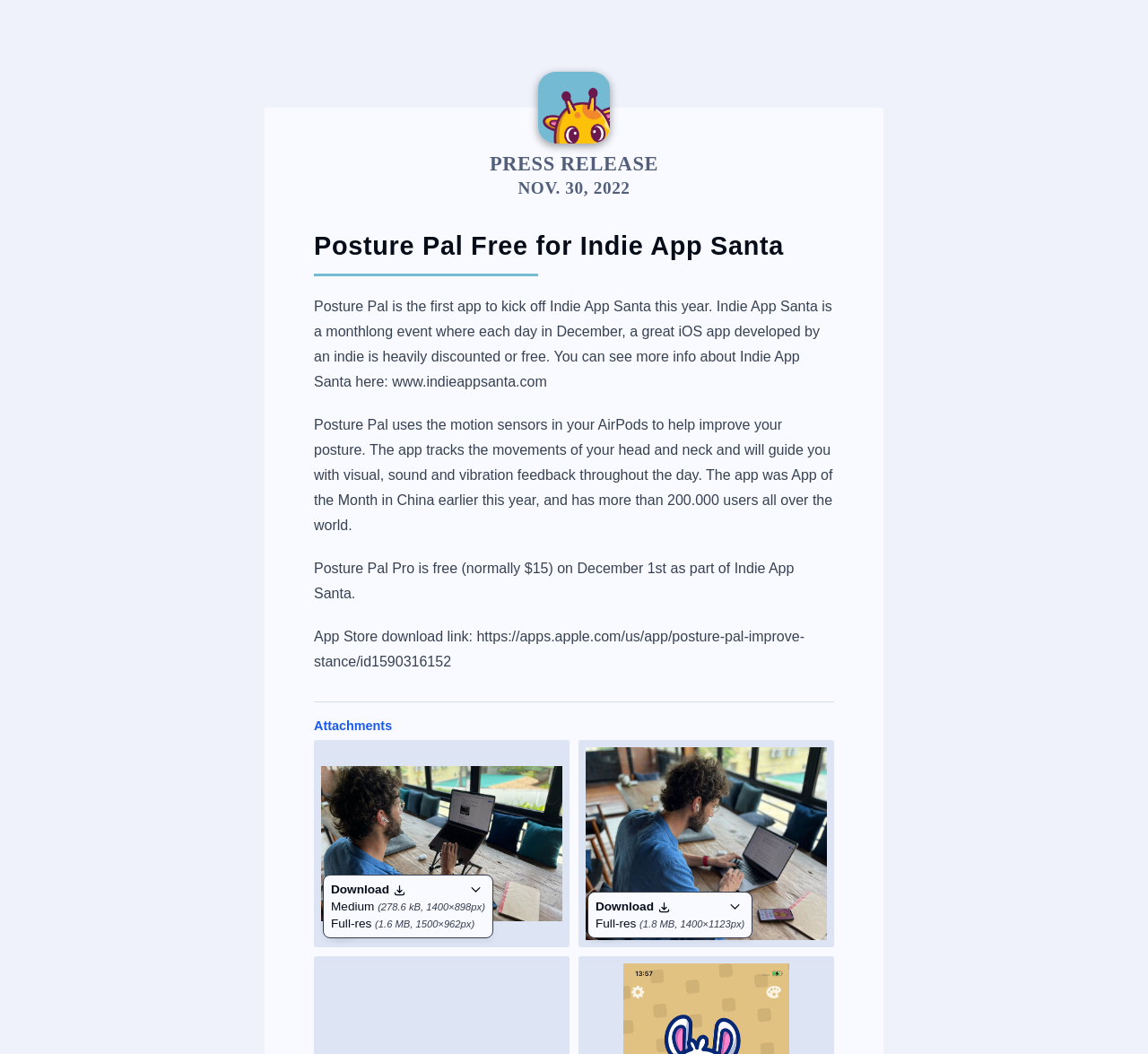Identify and provide the main heading of the webpage.

Posture Pal Free for Indie App Santa